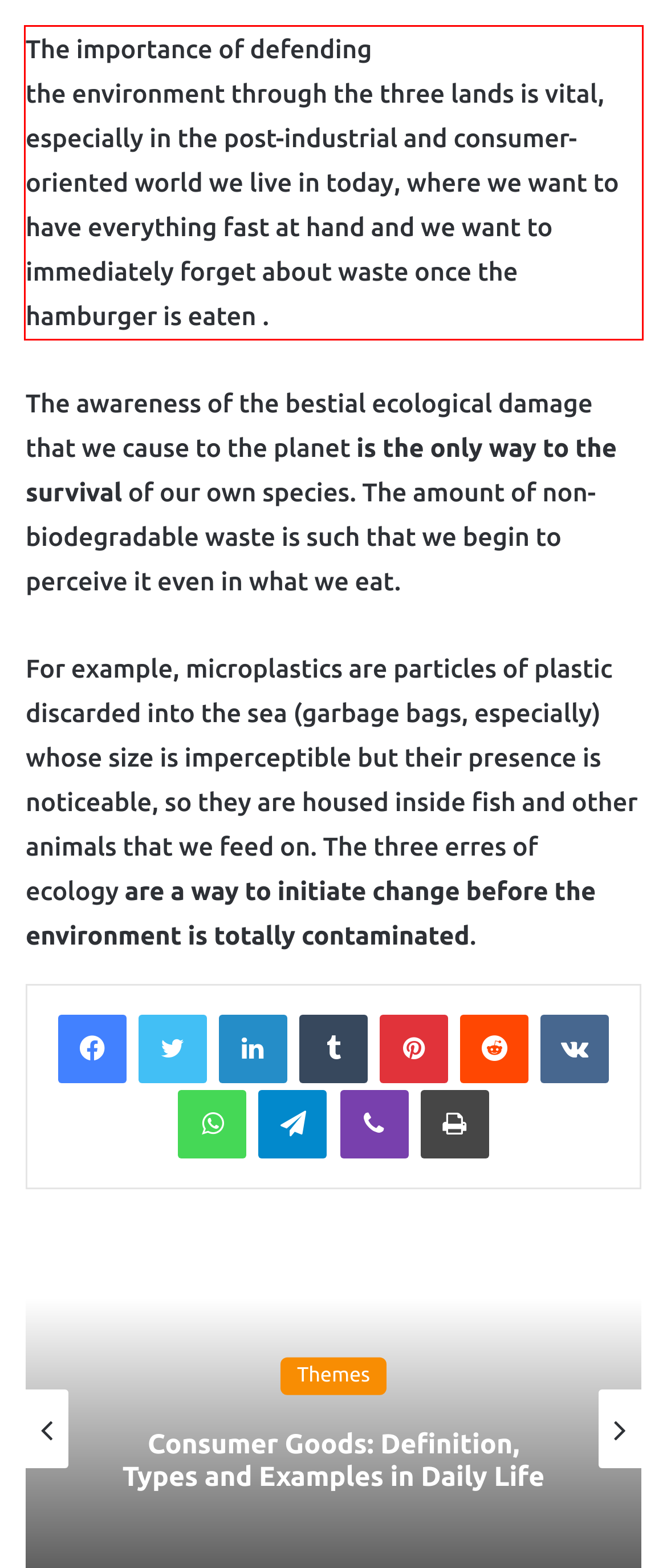Please extract the text content from the UI element enclosed by the red rectangle in the screenshot.

The importance of defending the environment through the three lands is vital, especially in the post-industrial and consumer-oriented world we live in today, where we want to have everything fast at hand and we want to immediately forget about waste once the hamburger is eaten .